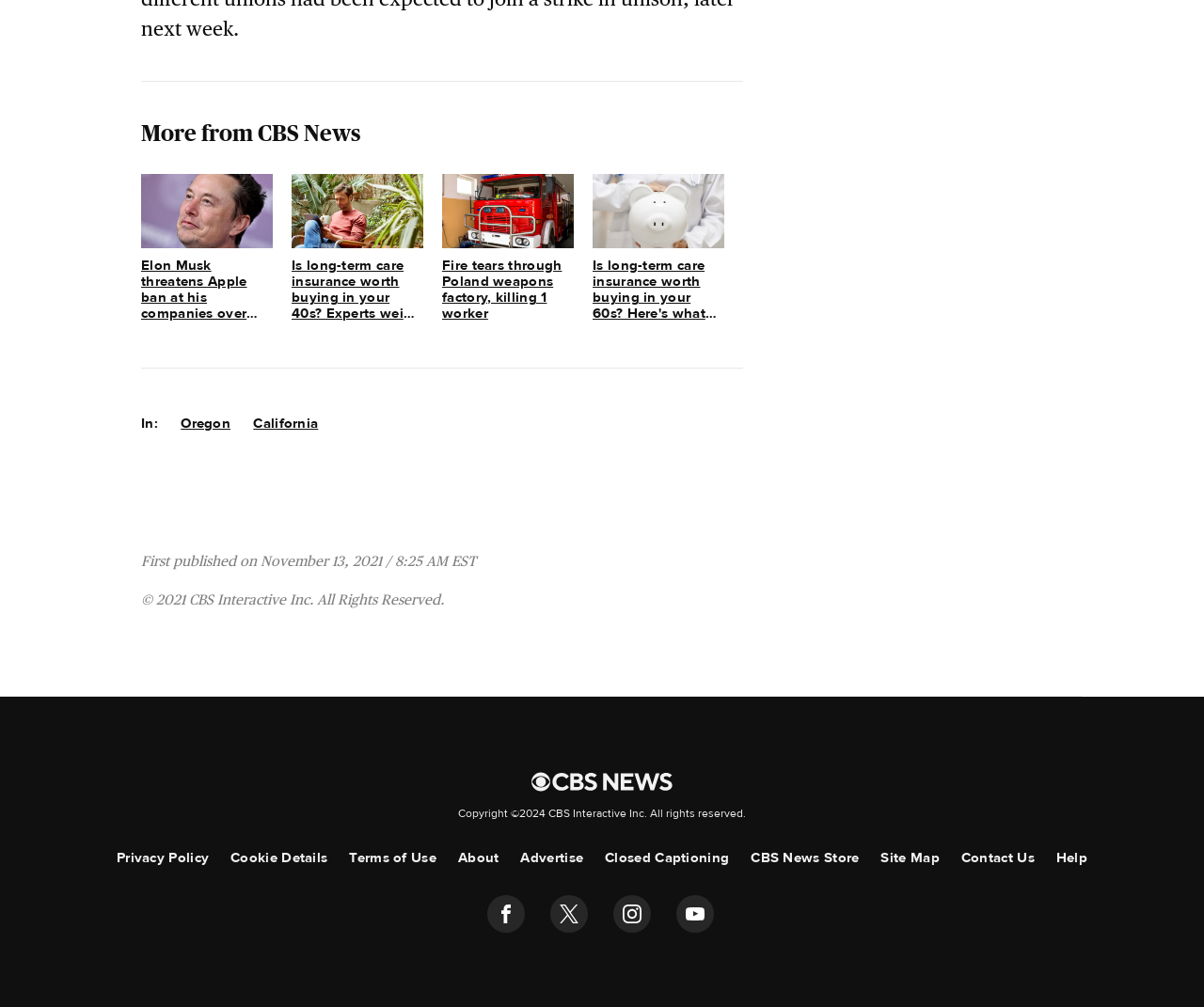Refer to the image and answer the question with as much detail as possible: What is the category of the news article?

The category of the news article can be determined by looking at the heading 'More from CBS News' at the top of the webpage, which suggests that the articles listed below are related to CBS News.